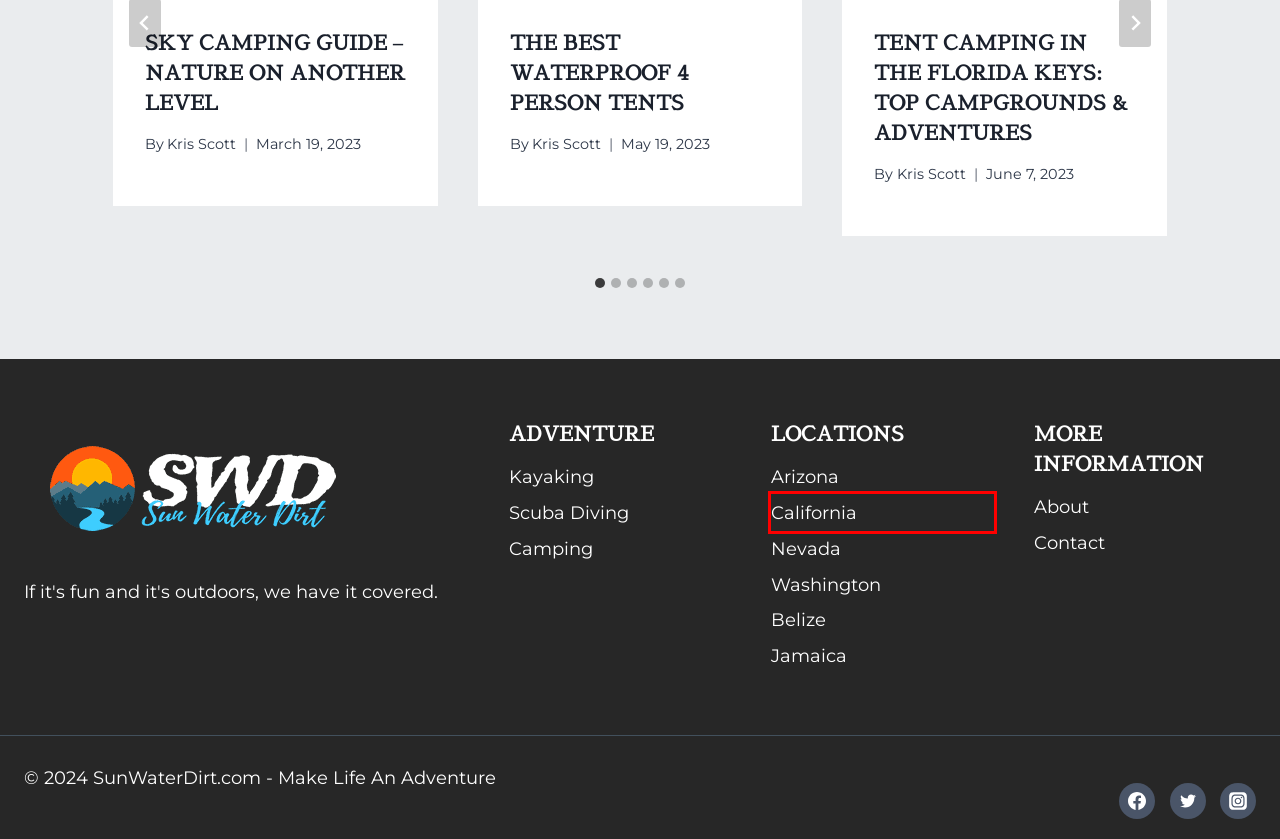Given a screenshot of a webpage with a red bounding box, please pick the webpage description that best fits the new webpage after clicking the element inside the bounding box. Here are the candidates:
A. Belize - Sun Water Dirt
B. Kayaking - Sun Water Dirt
C. Jamaica - Sun Water Dirt
D. Arizona - Sun Water Dirt
E. Wright's Beach Camp
F. California - Sun Water Dirt
G. Washington - Sun Water Dirt
H. Scuba Diving - Sun Water Dirt

F